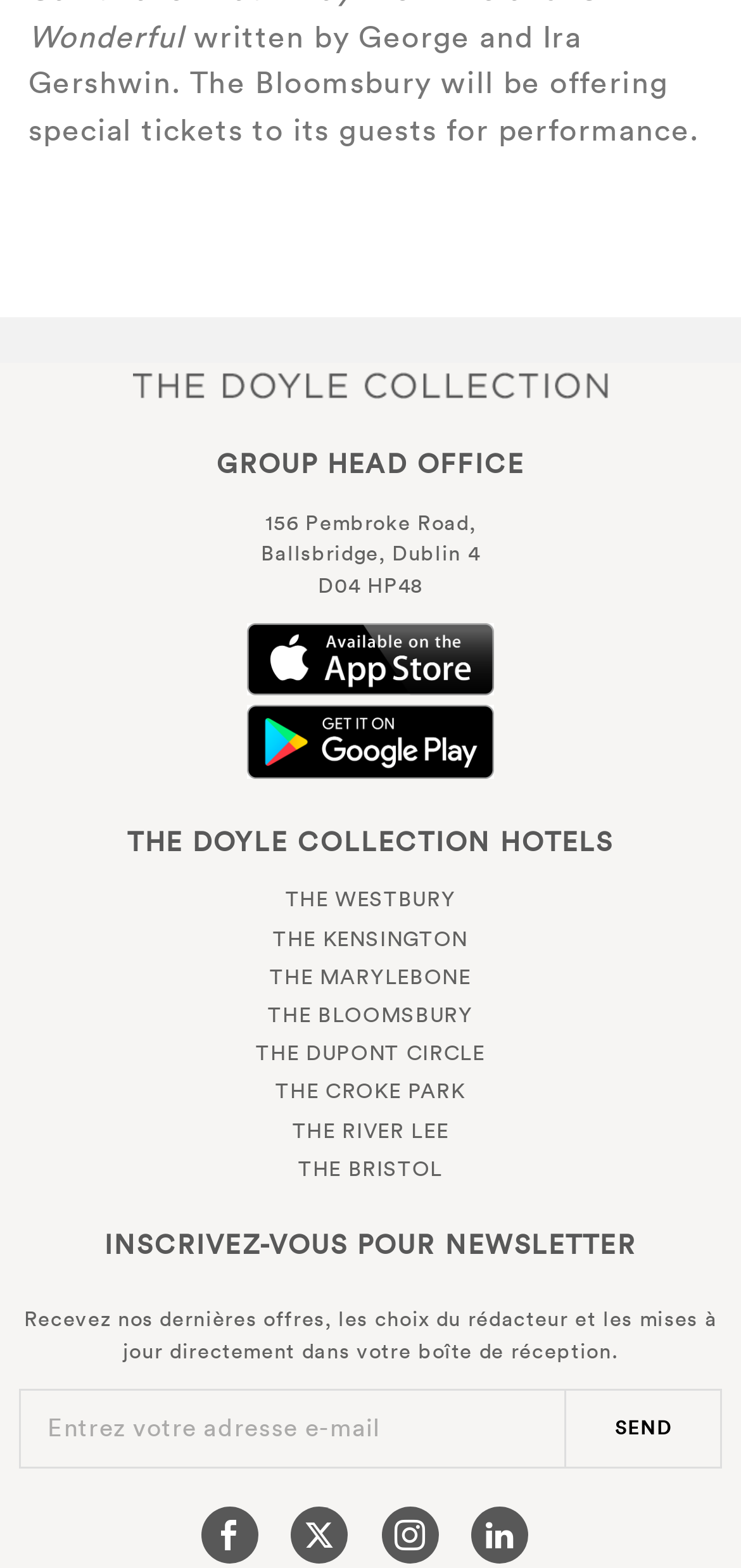Please identify the bounding box coordinates of the element's region that needs to be clicked to fulfill the following instruction: "Send newsletter subscription". The bounding box coordinates should consist of four float numbers between 0 and 1, i.e., [left, top, right, bottom].

[0.764, 0.887, 0.972, 0.935]